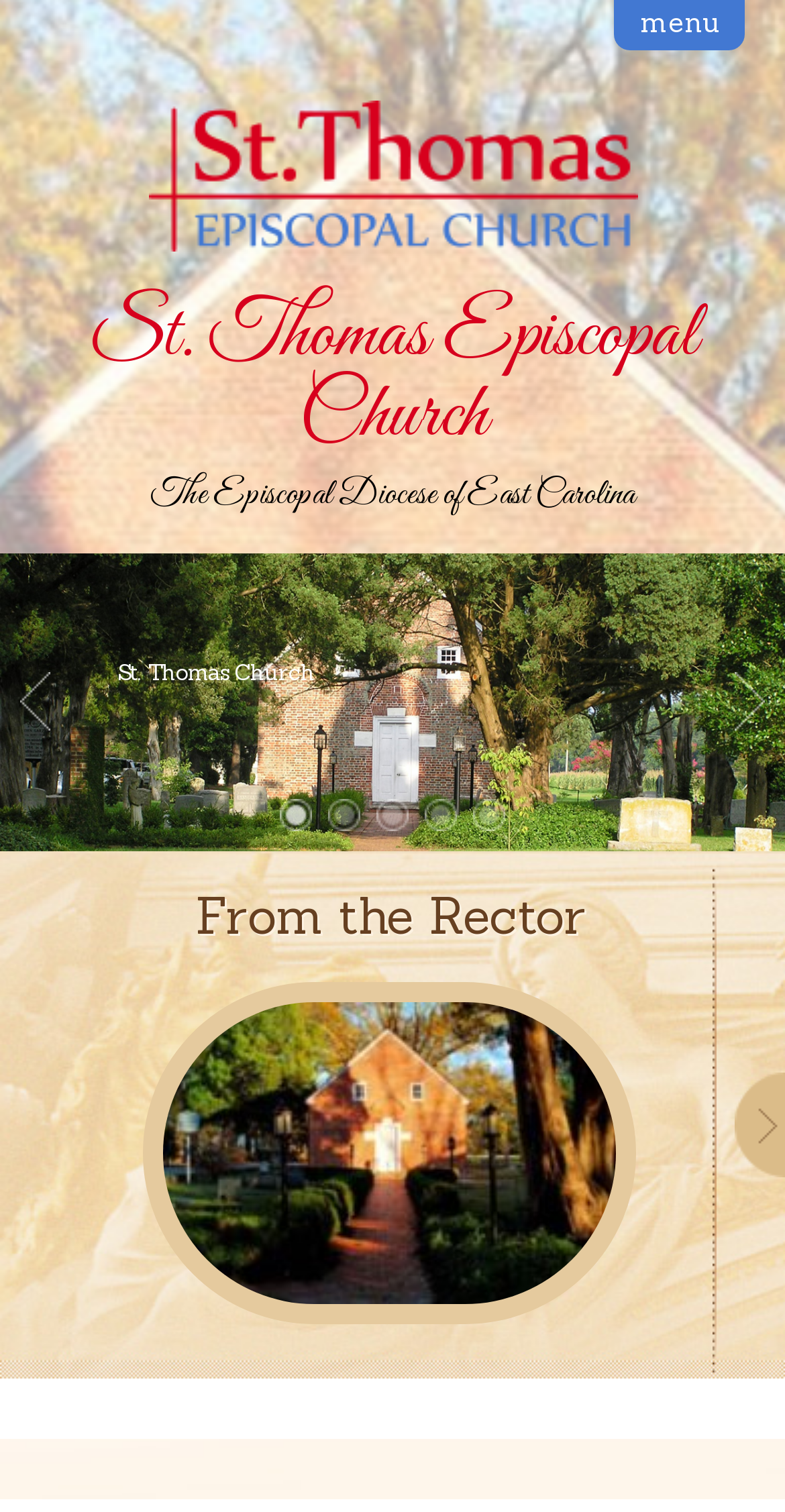Provide the bounding box coordinates of the area you need to click to execute the following instruction: "go to Newsroom Home".

None